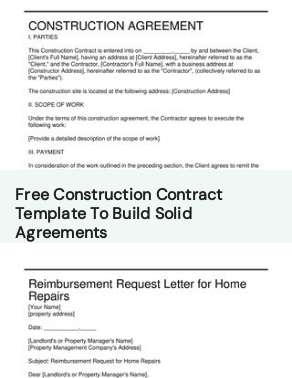Analyze the image and give a detailed response to the question:
What is the purpose of the 'Reimbursement Request Letter for Home Repairs'?

The purpose of the 'Reimbursement Request Letter for Home Repairs' is for communication between landlords and property managers, as stated in the caption, which implies that this letter is used for requesting reimbursement for home repairs and is intended for use by landlords and property managers.